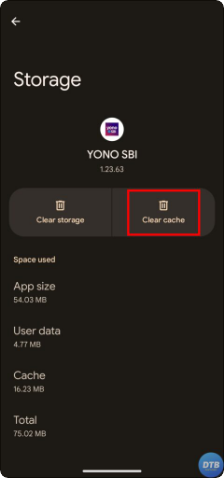Provide a one-word or short-phrase answer to the question:
What is the total storage usage in MB?

75.02 MB